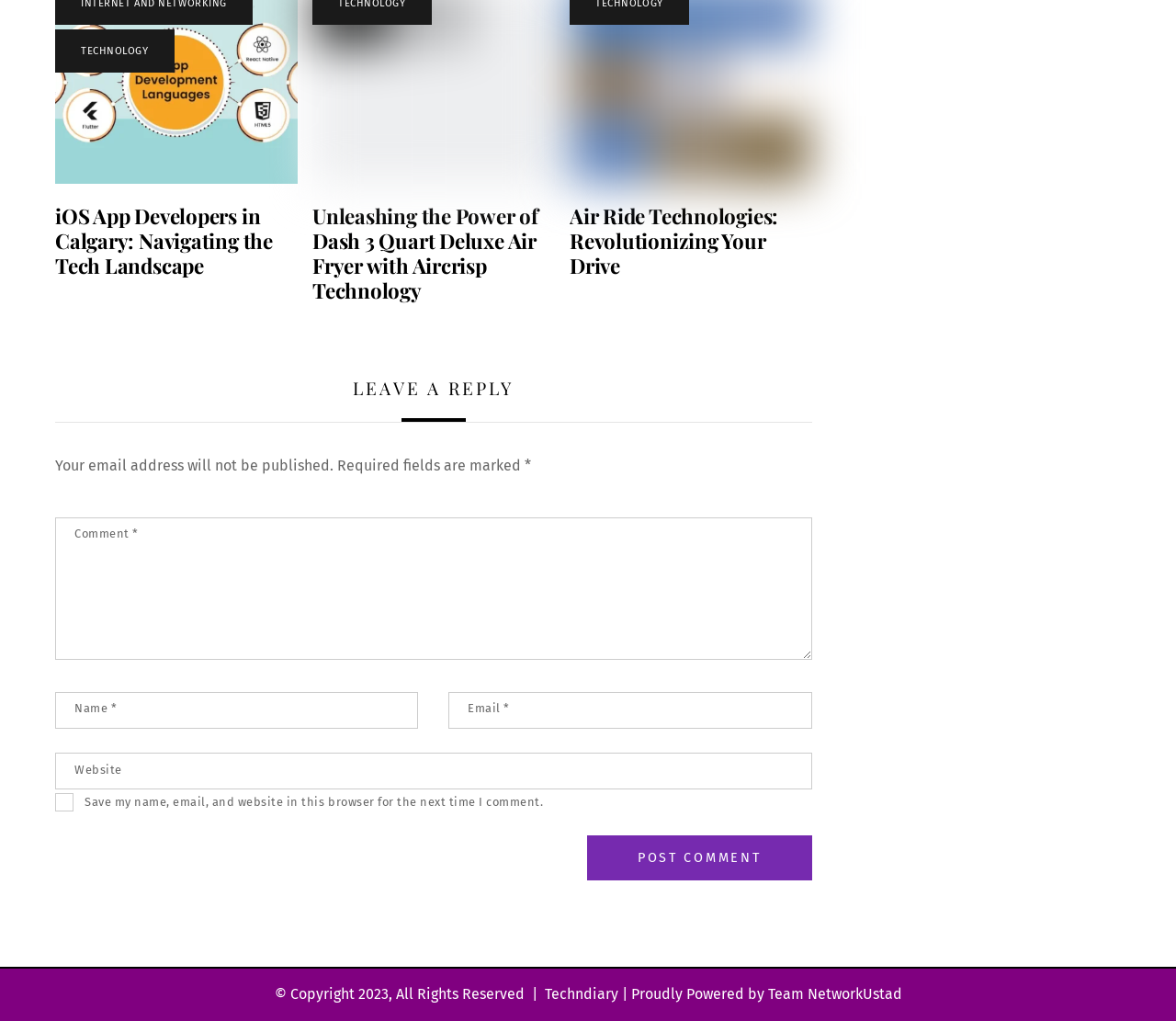Provide a one-word or short-phrase response to the question:
What is the text above the comment form?

LEAVE A REPLY